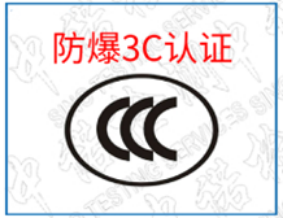Answer this question using a single word or a brief phrase:
What is emphasized by the red text?

Importance of certification